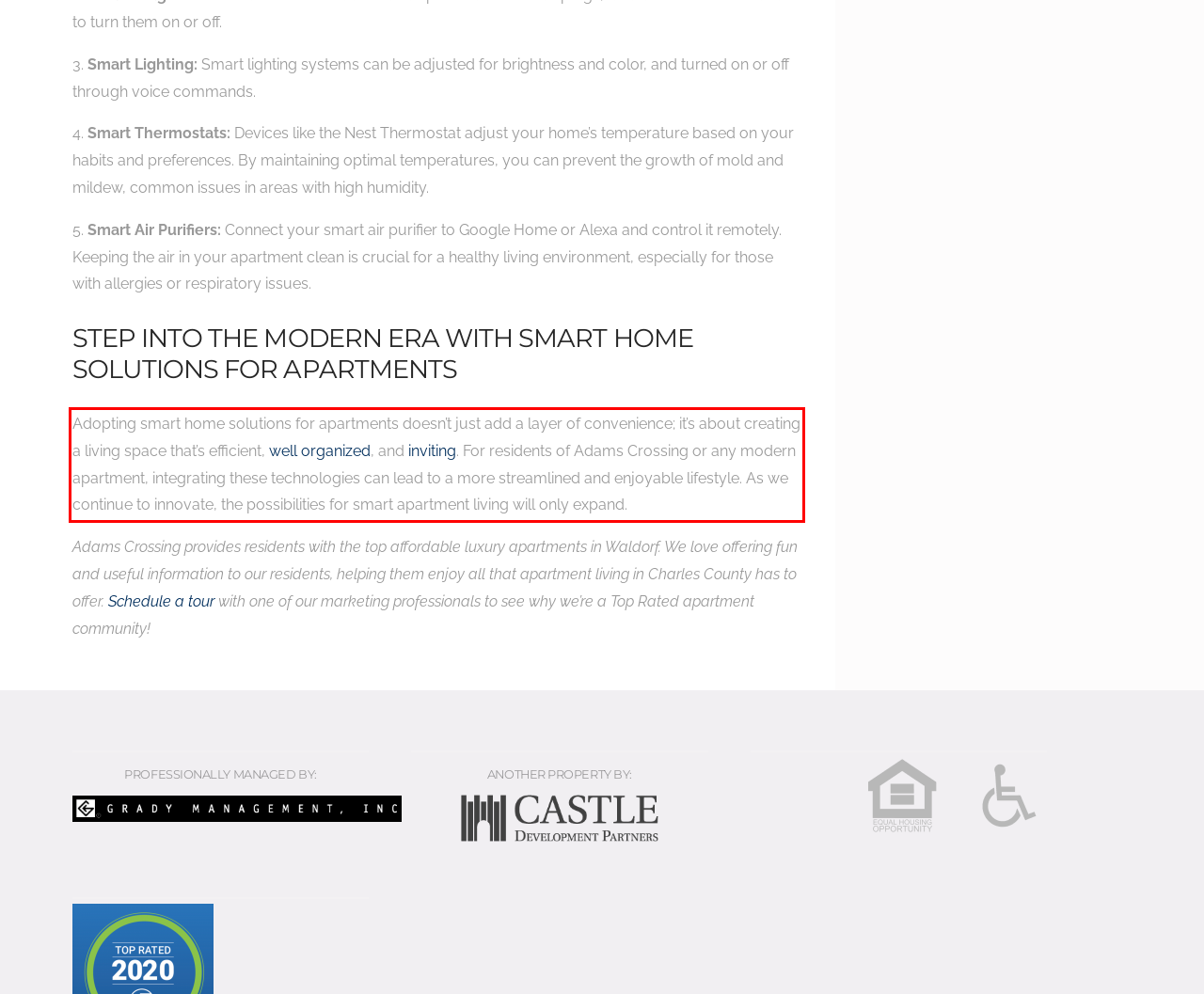With the given screenshot of a webpage, locate the red rectangle bounding box and extract the text content using OCR.

Adopting smart home solutions for apartments doesn’t just add a layer of convenience; it’s about creating a living space that’s efficient, well organized, and inviting. For residents of Adams Crossing or any modern apartment, integrating these technologies can lead to a more streamlined and enjoyable lifestyle. As we continue to innovate, the possibilities for smart apartment living will only expand.